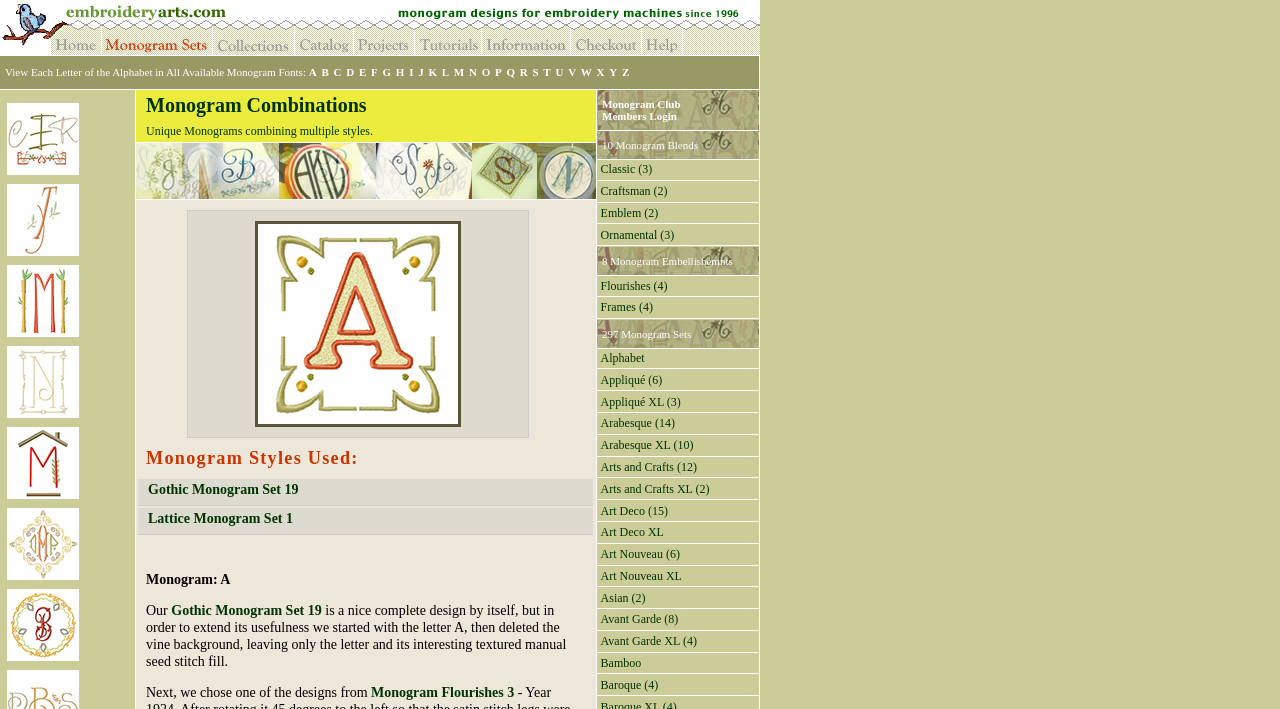Give a one-word or phrase response to the following question: What is the purpose of the alphabet links?

View monogram fonts